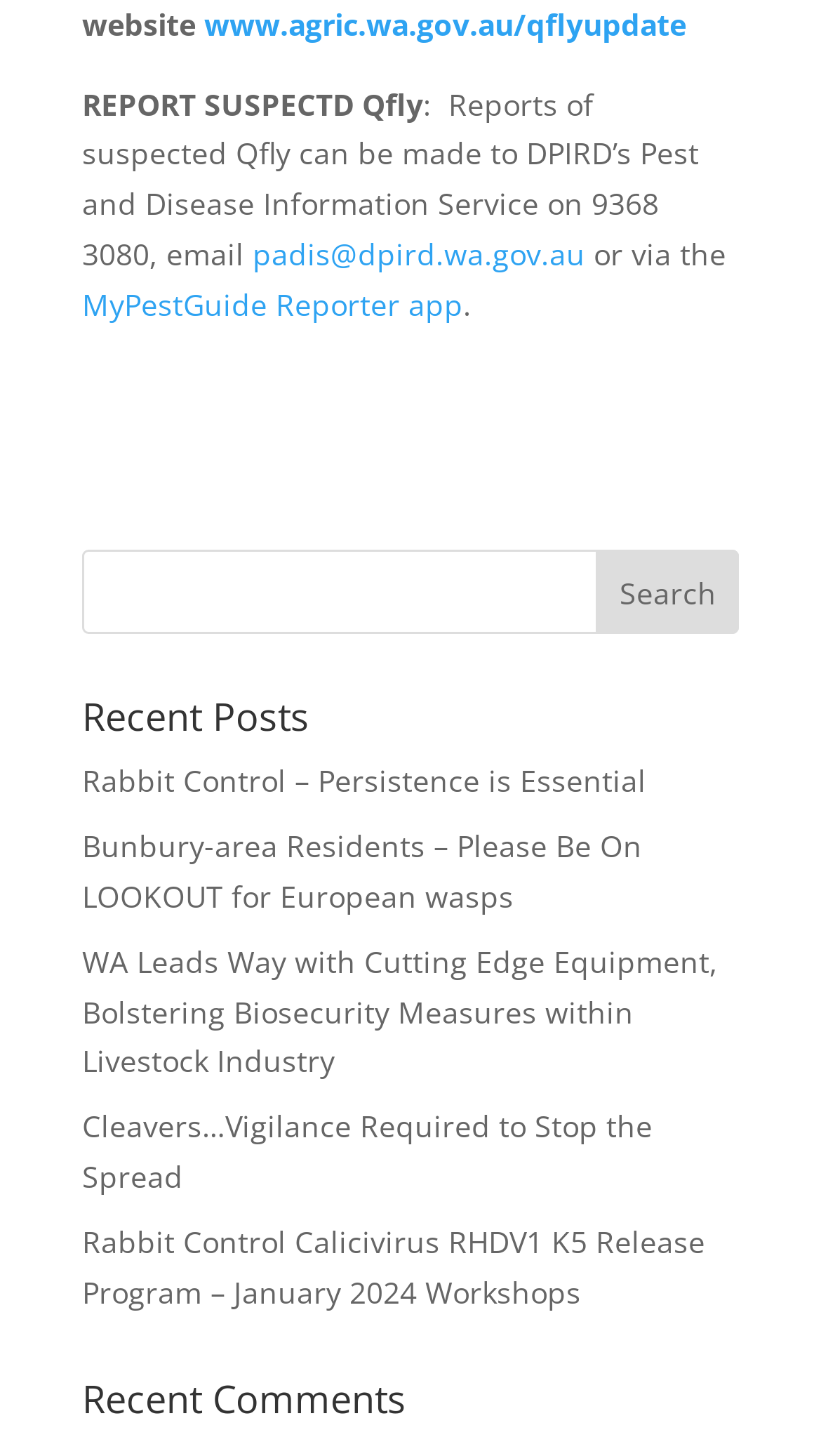Find the bounding box coordinates for the HTML element specified by: "www.agric.wa.gov.au/qflyupdate".

[0.249, 0.003, 0.836, 0.03]